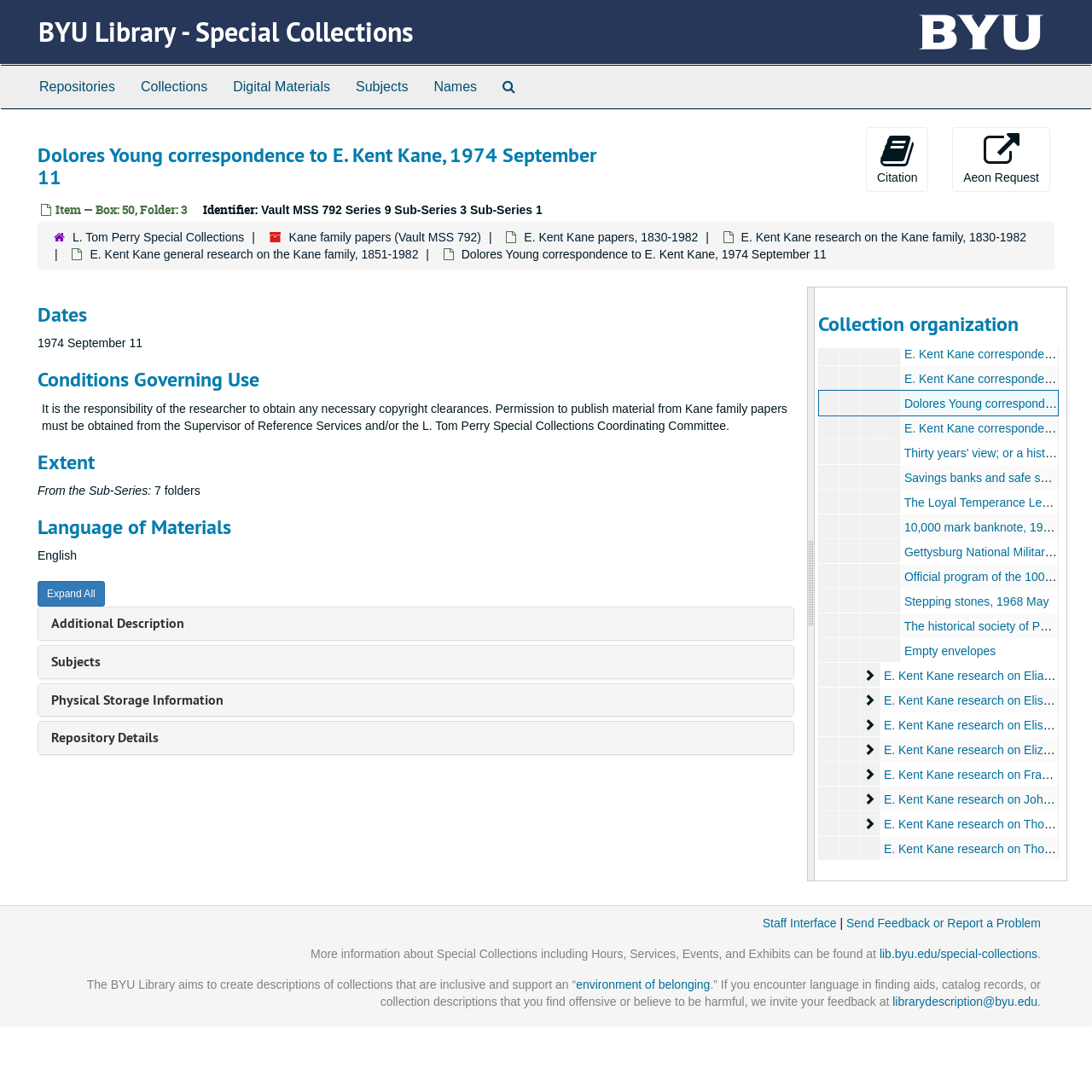Provide a thorough description of the webpage you see.

This webpage is about the Dolores Young correspondence to E. Kent Kane, dated September 11, 1974, which is part of the BYU Library - Special Collections. At the top of the page, there is a heading with the title of the correspondence and a link to the BYU Library - Special Collections. Below this, there is a top-level navigation menu with links to Repositories, Collections, Digital Materials, Subjects, Names, and Search The Archives.

The main content of the page is divided into several sections. The first section provides information about the item, including its identifier, box, and folder numbers. There are also page actions available, such as citation and Aeon request buttons.

The next section is a hierarchical navigation menu that allows users to browse through the collection. This menu is divided into several sub-series, including L. Tom Perry Special Collections, Kane family papers, and E. Kent Kane papers.

Following this, there are several sections that provide additional information about the correspondence, including dates, conditions governing use, extent, language of materials, and physical storage information. There are also links to additional descriptions, subjects, and repository details.

On the right side of the page, there is a list of related items, including correspondence, diaries, and other documents related to the Kane family. These items are listed in a hierarchical structure, with some items expanded to show more details.

At the bottom of the page, there are several headings, including Collection organization, Additional Description, Subjects, Physical Storage Information, and Repository Details. These headings have links to more information about the collection and its contents.